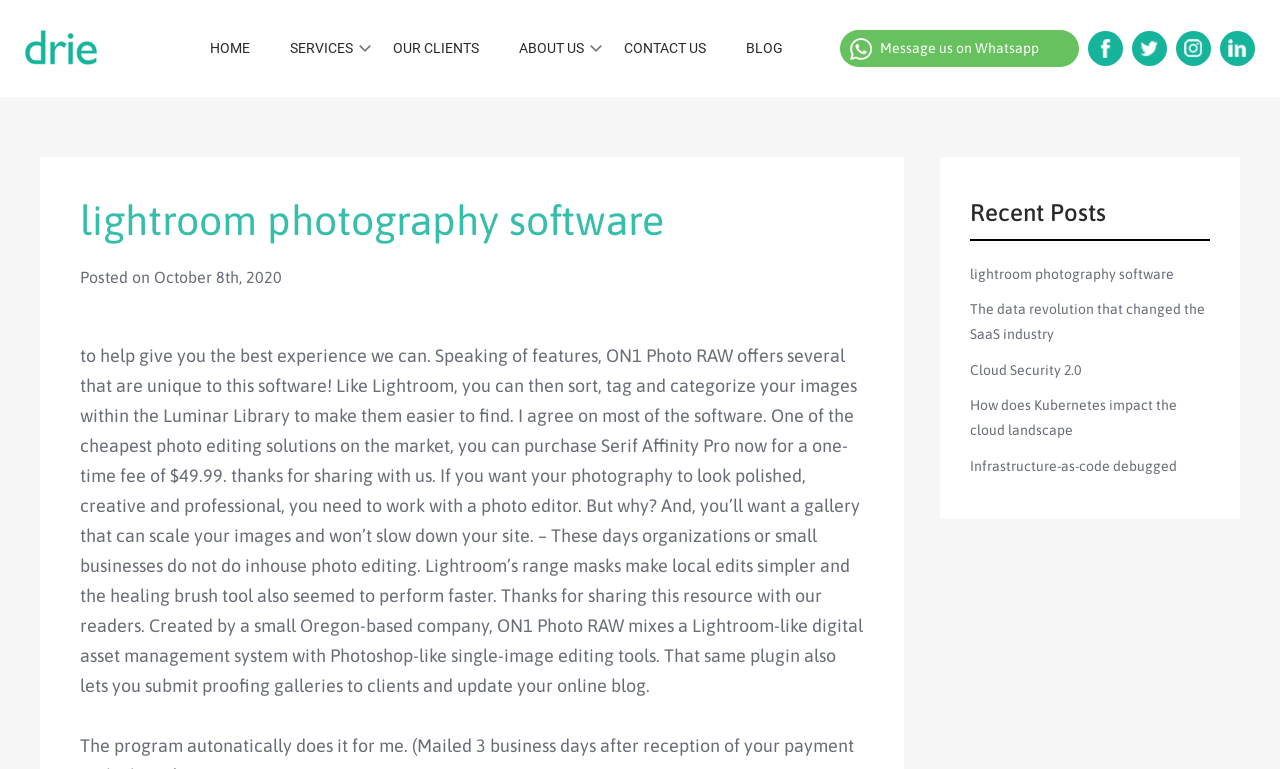Please predict the bounding box coordinates of the element's region where a click is necessary to complete the following instruction: "Click on the 'HOME' link". The coordinates should be represented by four float numbers between 0 and 1, i.e., [left, top, right, bottom].

[0.164, 0.047, 0.195, 0.079]